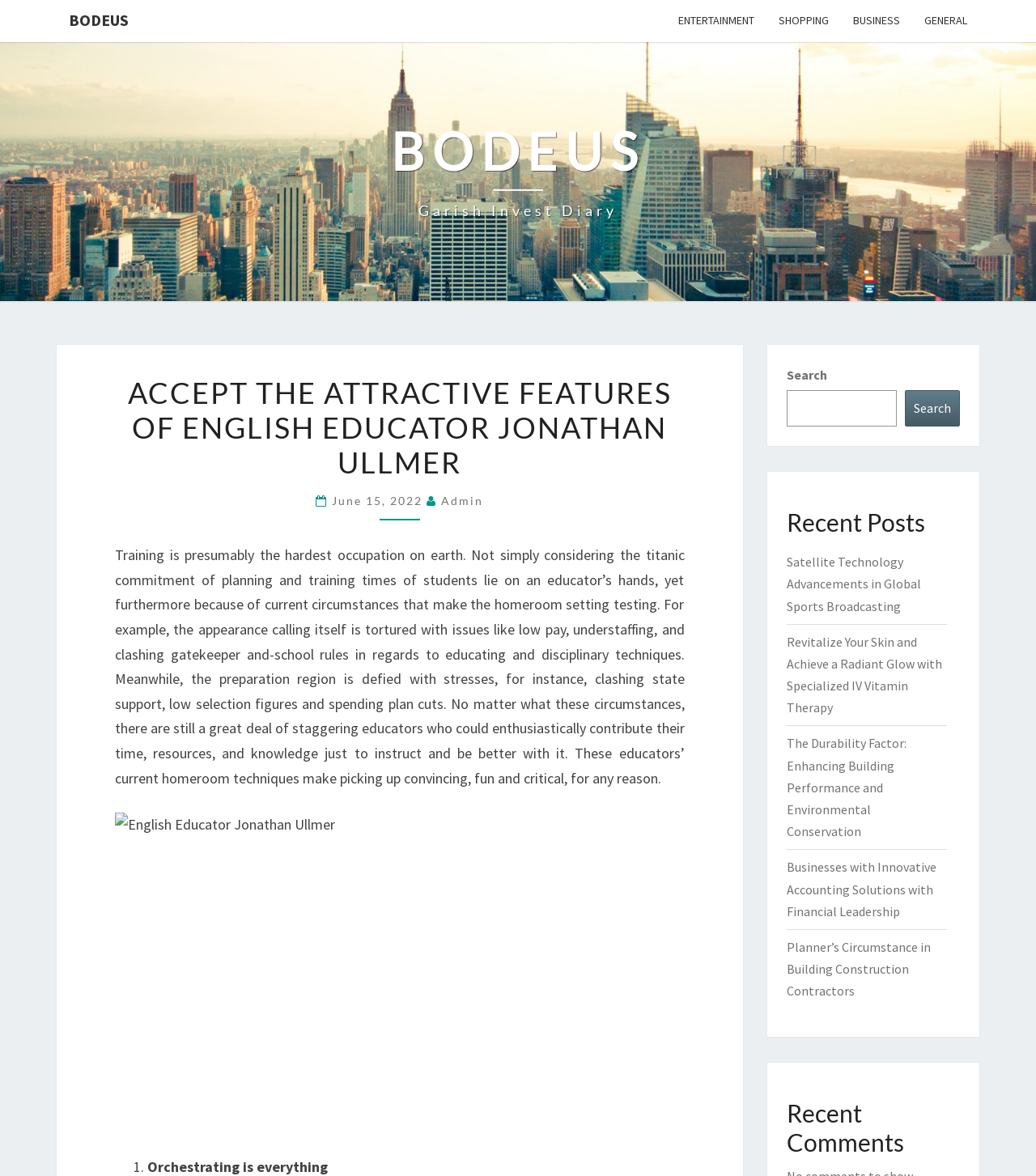Identify the coordinates of the bounding box for the element that must be clicked to accomplish the instruction: "Check the Recent Comments section".

[0.759, 0.934, 0.927, 0.983]